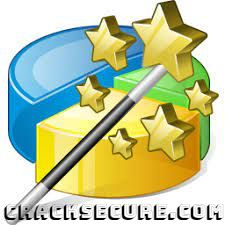What do the star icons represent?
Please provide a full and detailed response to the question.

The star icons sprinkled across the pie chart segments are meant to illustrate the software's user-friendly and powerful features, implying that the software is not only effective but also easy to use.